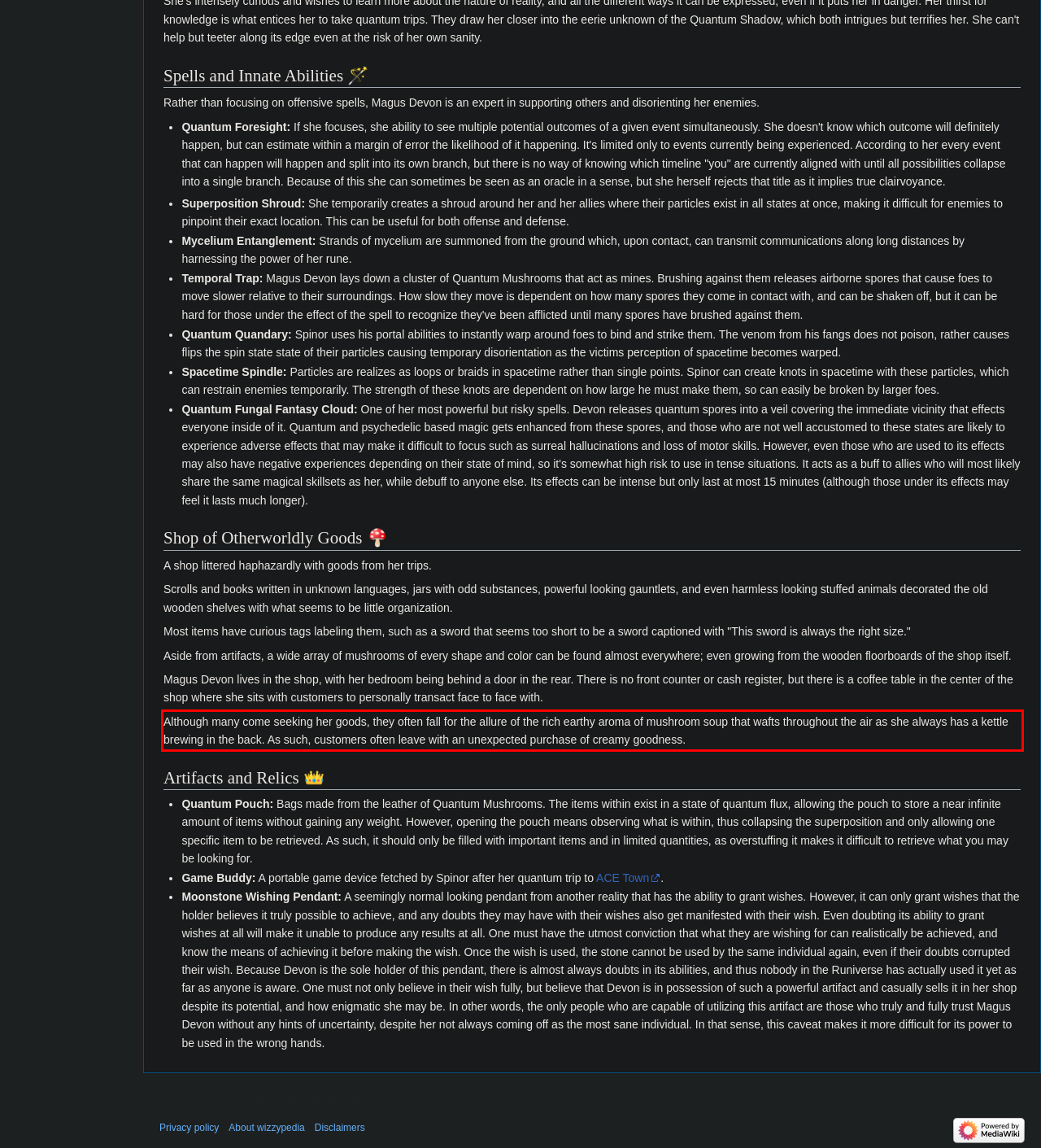With the provided screenshot of a webpage, locate the red bounding box and perform OCR to extract the text content inside it.

Although many come seeking her goods, they often fall for the allure of the rich earthy aroma of mushroom soup that wafts throughout the air as she always has a kettle brewing in the back. As such, customers often leave with an unexpected purchase of creamy goodness.